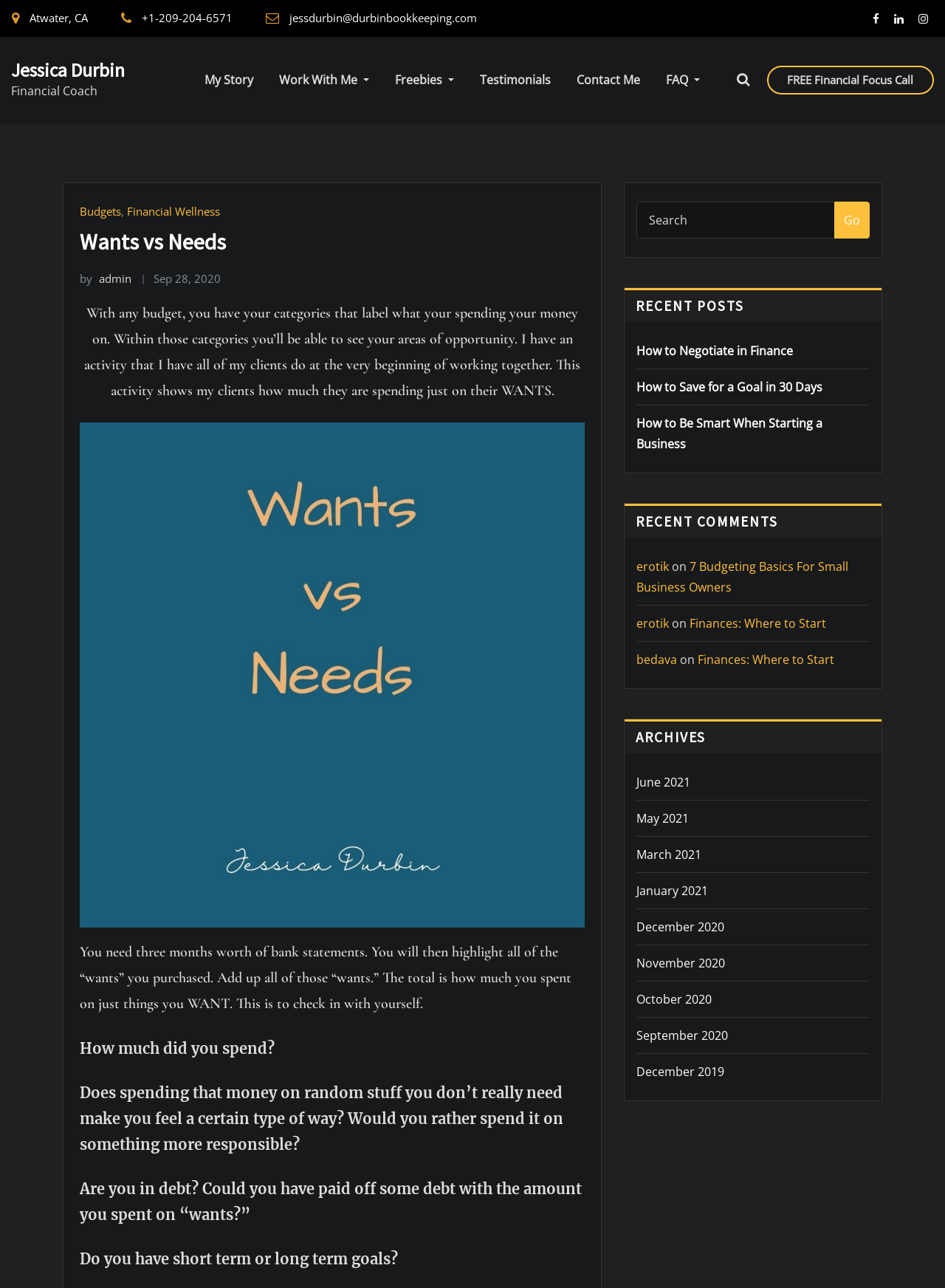Specify the bounding box coordinates of the region I need to click to perform the following instruction: "Click on the 'My Story' link". The coordinates must be four float numbers in the range of 0 to 1, i.e., [left, top, right, bottom].

[0.216, 0.051, 0.268, 0.073]